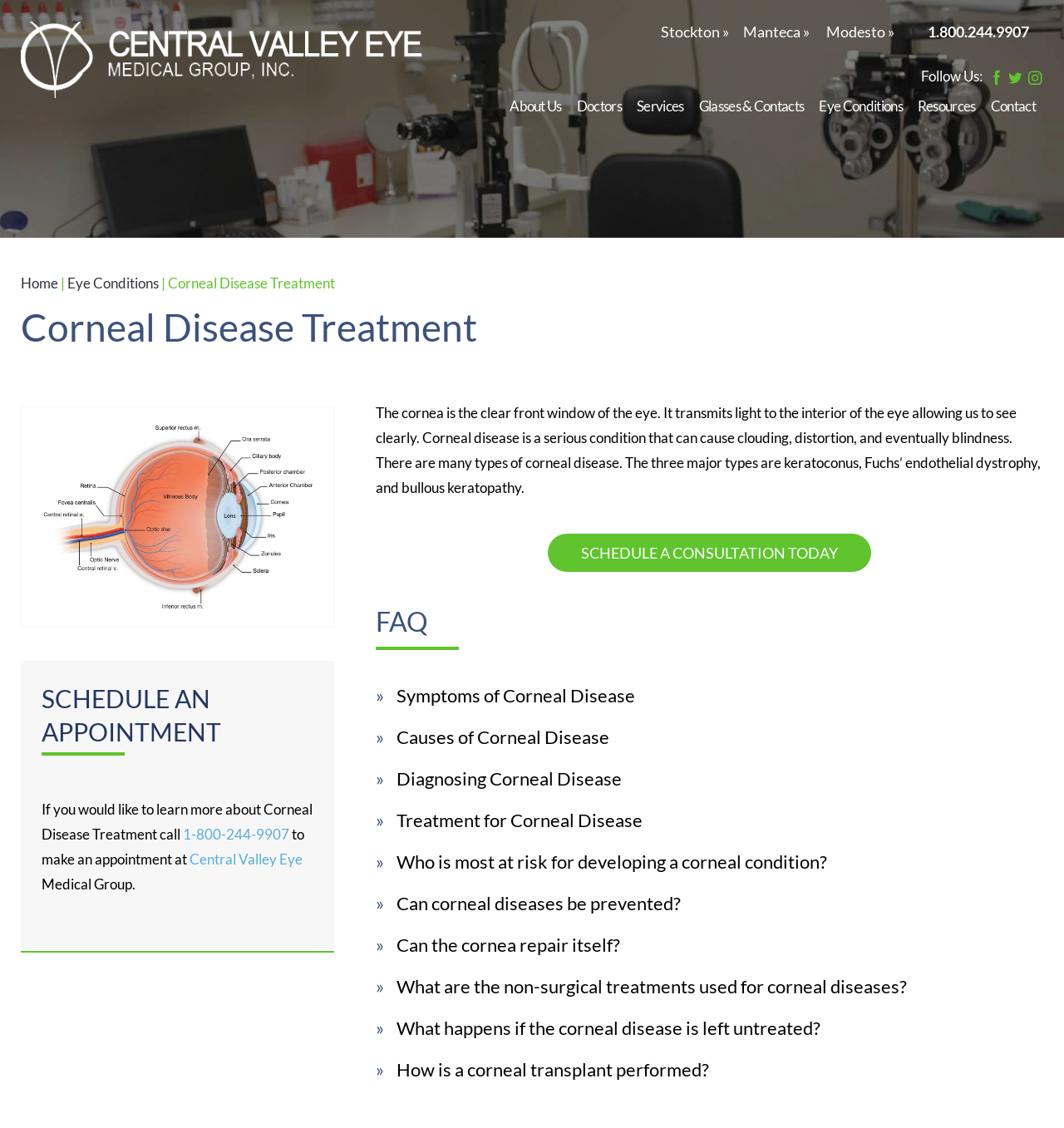Please identify the bounding box coordinates of the clickable area that will fulfill the following instruction: "search for a game". The coordinates should be in the format of four float numbers between 0 and 1, i.e., [left, top, right, bottom].

None